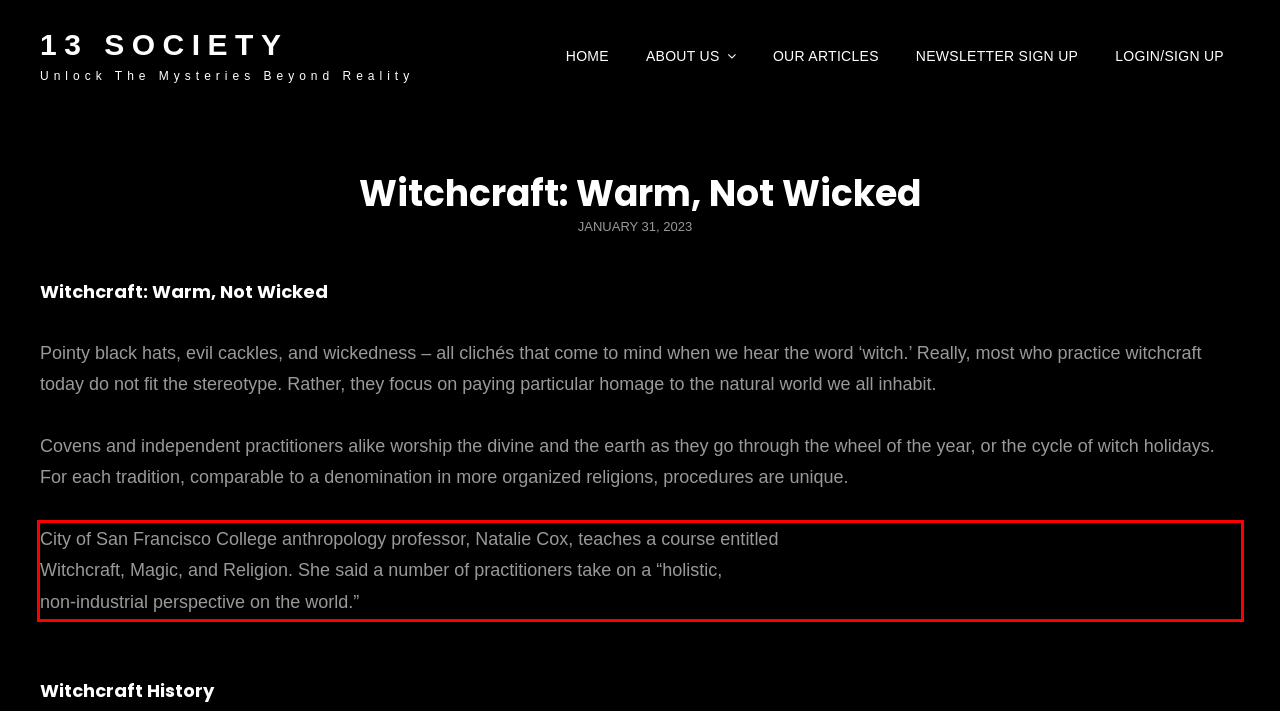Analyze the webpage screenshot and use OCR to recognize the text content in the red bounding box.

City of San Francisco College anthropology professor, Natalie Cox, teaches a course entitled Witchcraft, Magic, and Religion. She said a number of practitioners take on a “holistic, non-industrial perspective on the world.”